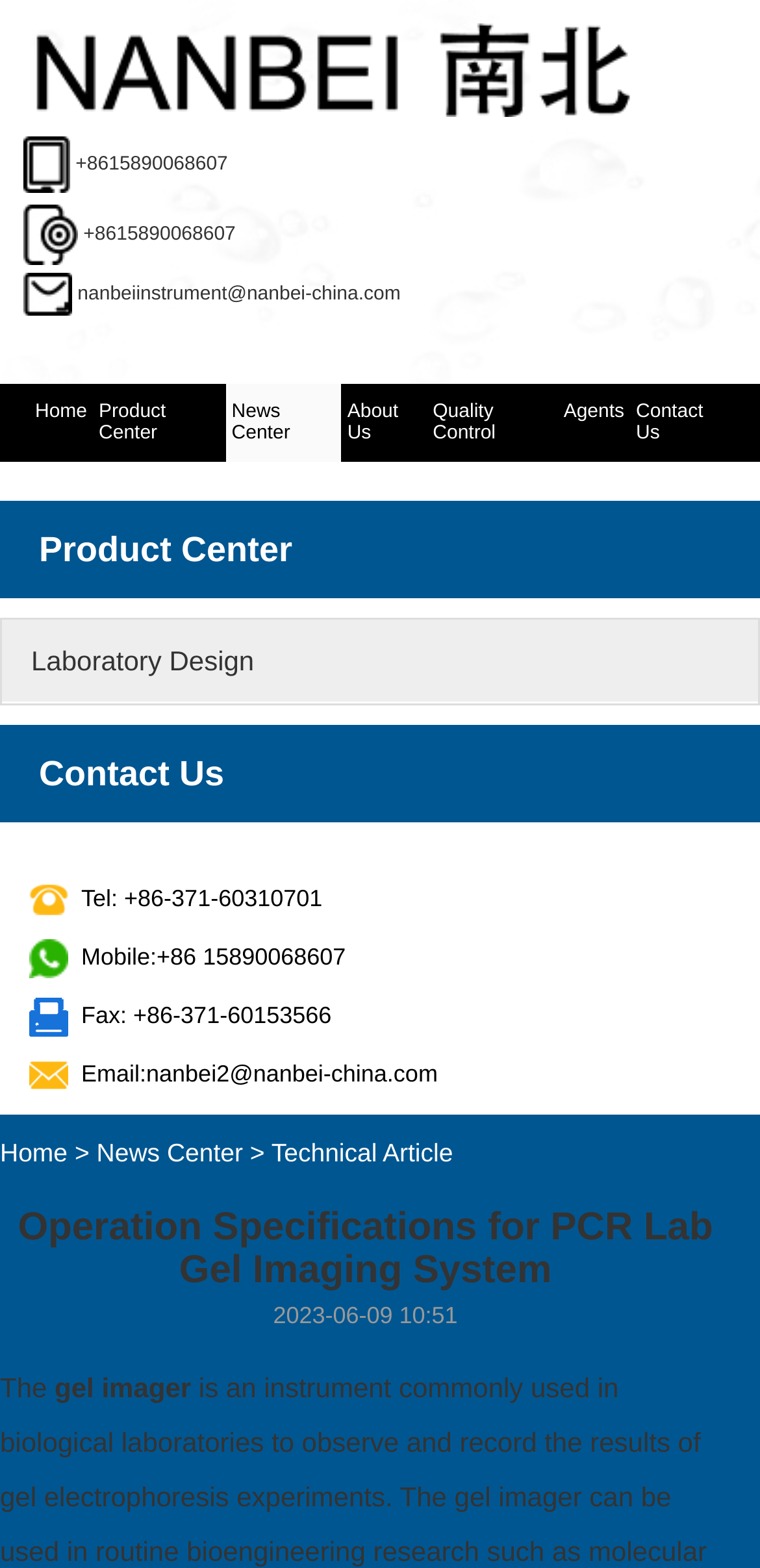What is the phone number of the company?
Answer the question with a detailed explanation, including all necessary information.

I found the phone number by looking at the heading elements on the webpage, specifically the one that starts with 'Tel:'.